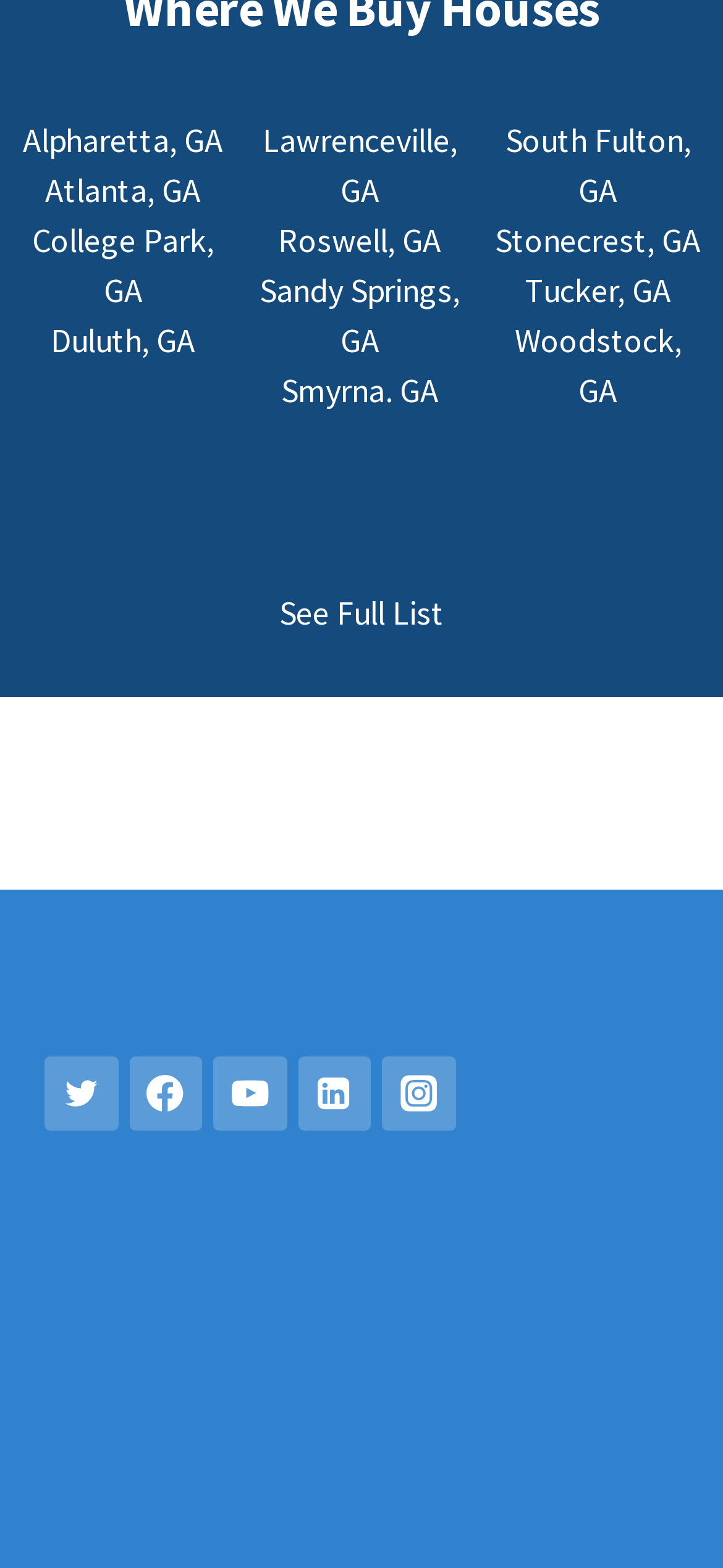Please identify the bounding box coordinates of the element on the webpage that should be clicked to follow this instruction: "Explore Resideum Buys Houses in Metro Atlanta logo". The bounding box coordinates should be given as four float numbers between 0 and 1, formatted as [left, top, right, bottom].

[0.062, 0.744, 0.892, 0.941]